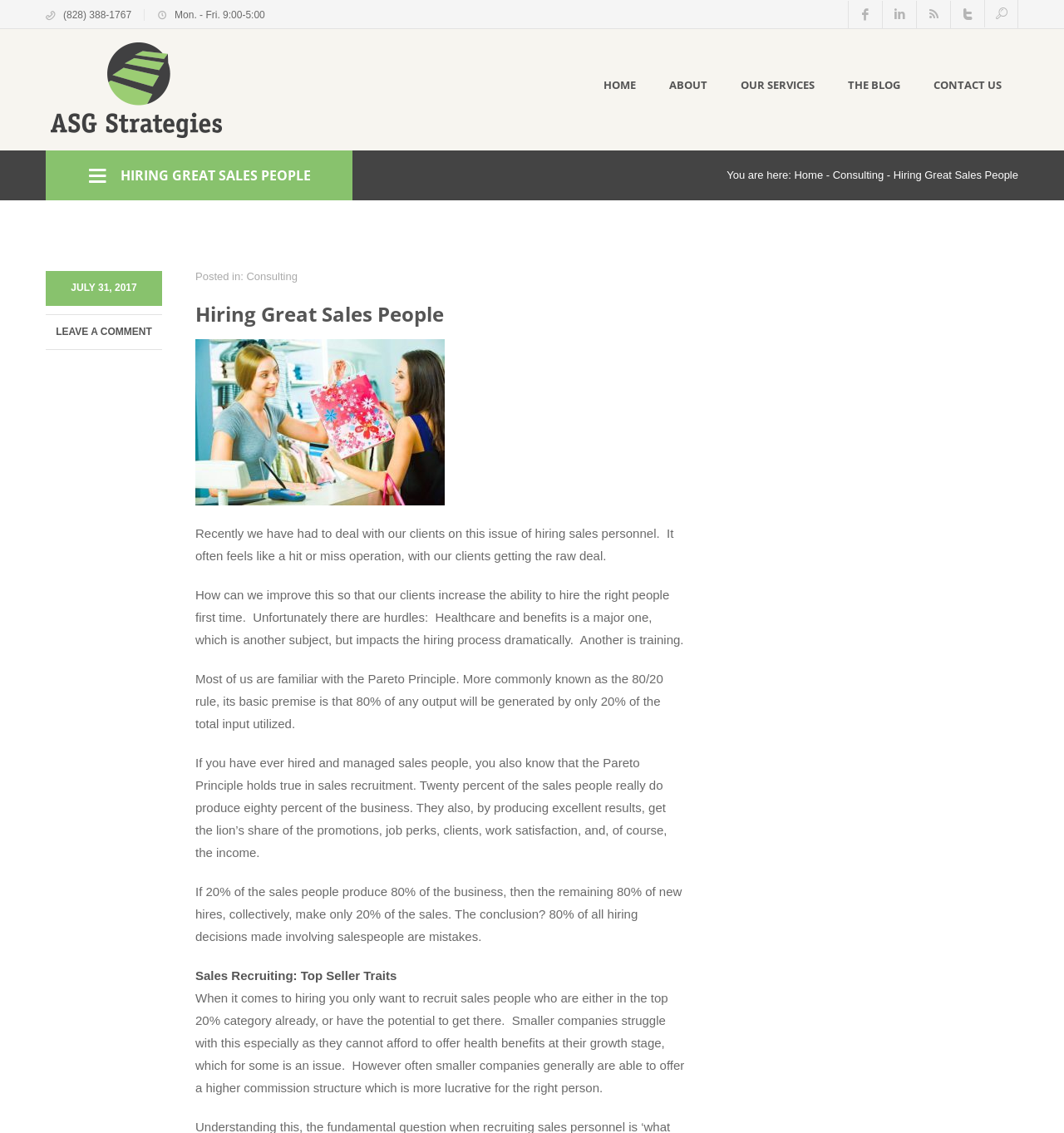Construct a thorough caption encompassing all aspects of the webpage.

The webpage is about ASG Strategies, a consulting firm that specializes in hiring great sales people. At the top left corner, there is a phone number and business hours listed. On the top right corner, there are five social media links. Below the phone number and business hours, there is a heading with the company name "ASG Strategies" accompanied by a logo image.

The main navigation menu is located below the company name, with links to "HOME", "ABOUT", "OUR SERVICES", "THE BLOG", and "CONTACT US". 

On the left side of the page, there is a heading "HIRING GREAT SALES PEOPLE" followed by a breadcrumb navigation showing the current page location. Below the breadcrumb navigation, there is a main article with a title "Hiring Great Sales People" and a posted date "JULY 31, 2017". The article discusses the challenges of hiring sales personnel and how to improve the hiring process. It also mentions the Pareto Principle and its application in sales recruitment.

The article is divided into several paragraphs, with a subheading "Sales Recruiting: Top Seller Traits" towards the end. There is also a link to "LEAVE A COMMENT" at the top of the article. On the right side of the page, there is a complementary section that takes up about half of the page's width.